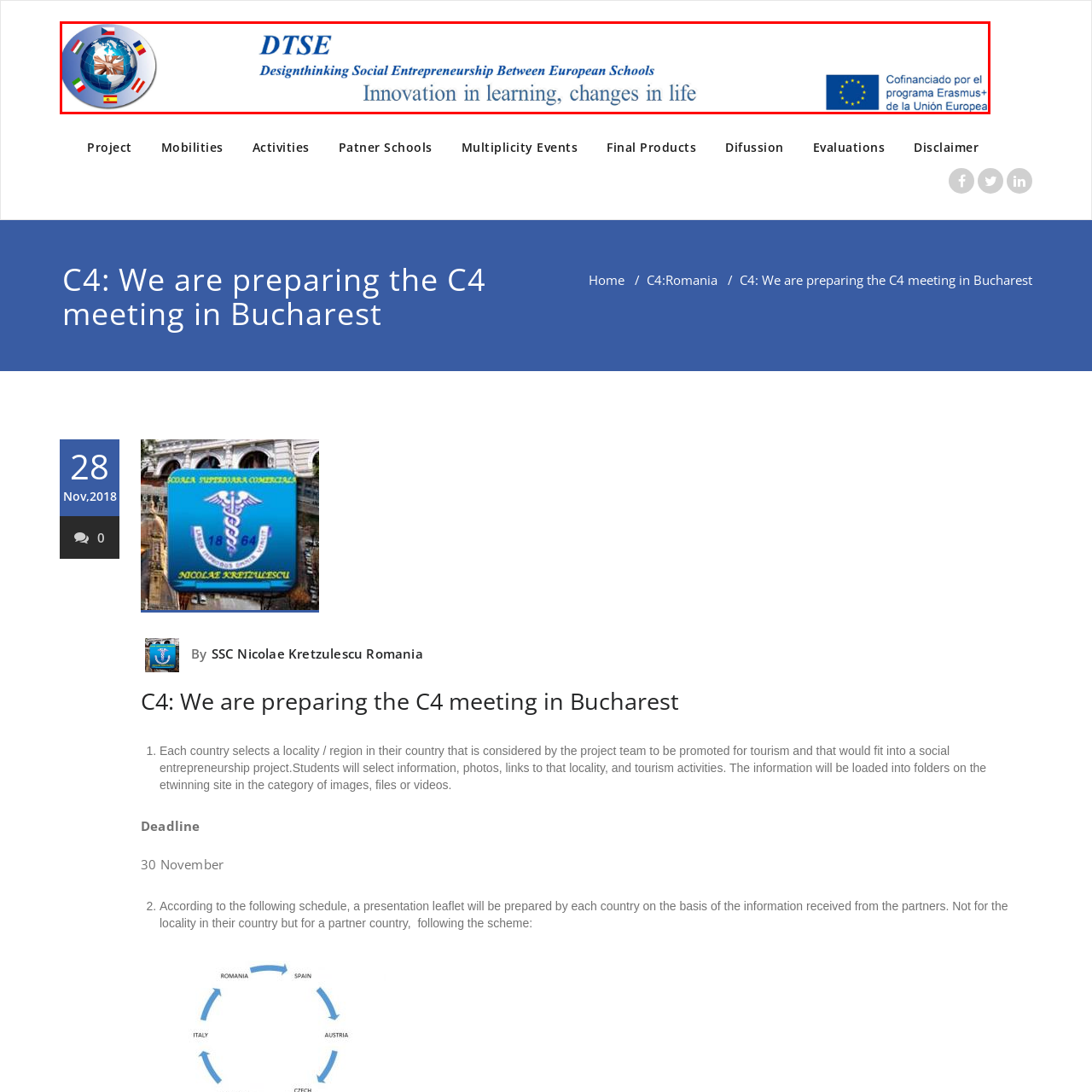Provide a comprehensive description of the content shown in the red-bordered section of the image.

The image prominently displays the logo associated with the "Designthinking Social Entrepreneurship Between European Schools" (DTSE) initiative. At the center of the logo is a globe, symbolizing global connection and collaboration, surrounded by flags from various countries, representing the diversity and multicultural aspect of the project. Above the logo, the acronym "DTSE" is highlighted, followed by the full name of the program in a clear, professional font. Below it, the phrase "Innovation in learning, changes in life" encapsulates the mission of the initiative, emphasizing its focus on educational innovation and impactful social entrepreneurship. Additionally, to the right, a badge indicates its co-funding by the Erasmus+ program of the European Union, reinforcing the project's legitimacy and support from European educational frameworks.